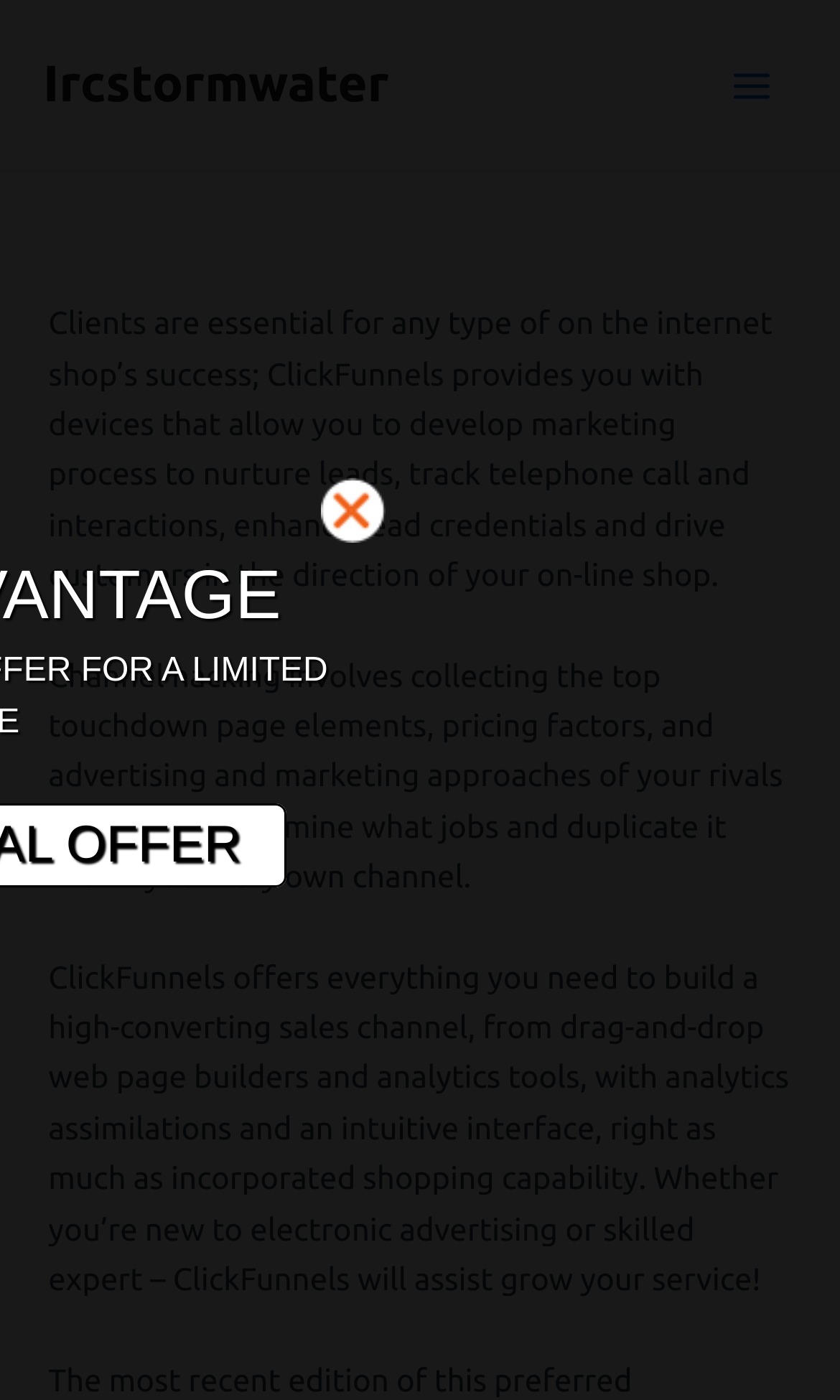Use one word or a short phrase to answer the question provided: 
Who can benefit from ClickFunnels?

New or experienced digital marketers